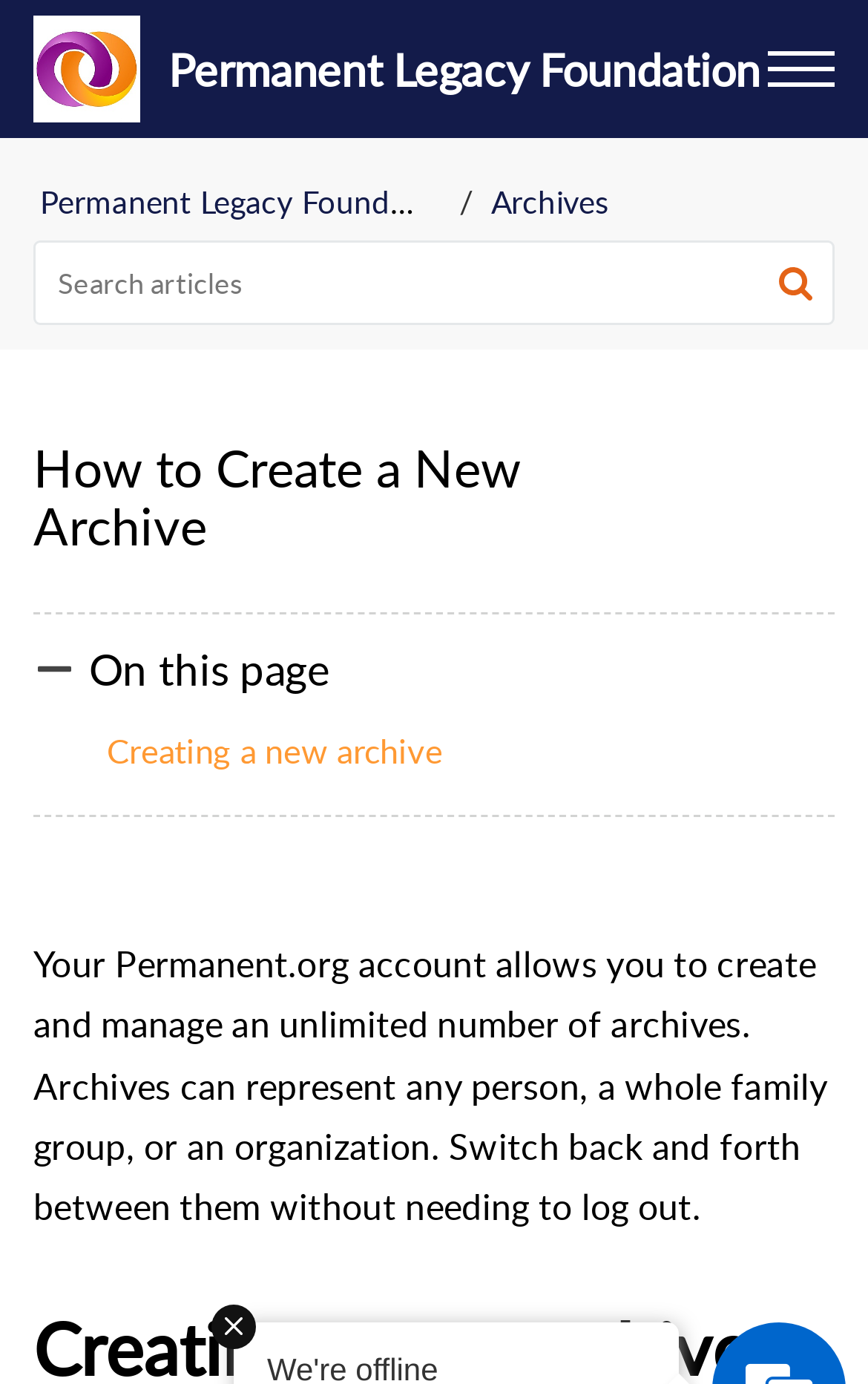What can archives represent?
Based on the visual, give a brief answer using one word or a short phrase.

Person, family, or organization